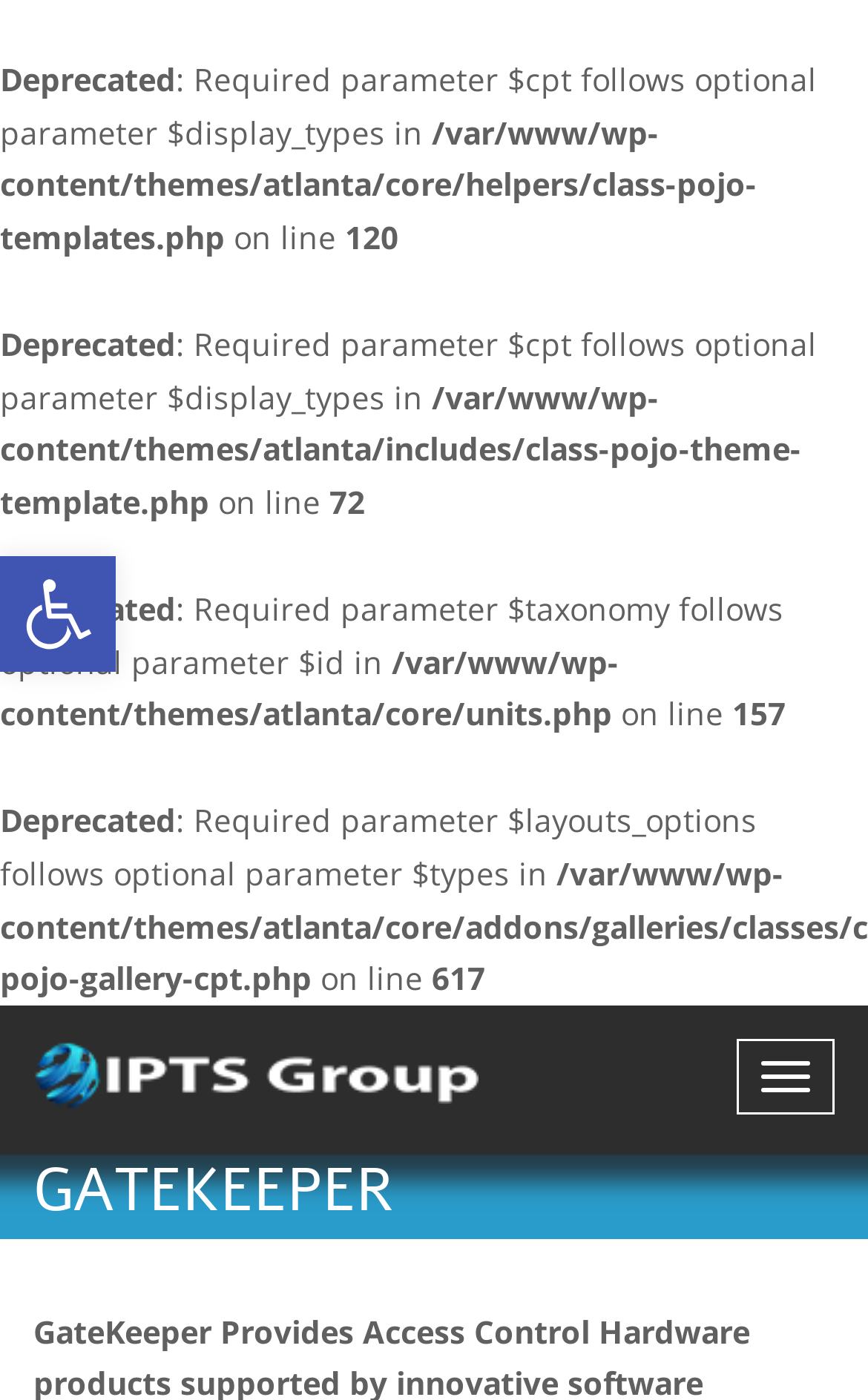Answer the question in one word or a short phrase:
What is the line number of the third deprecated warning?

157